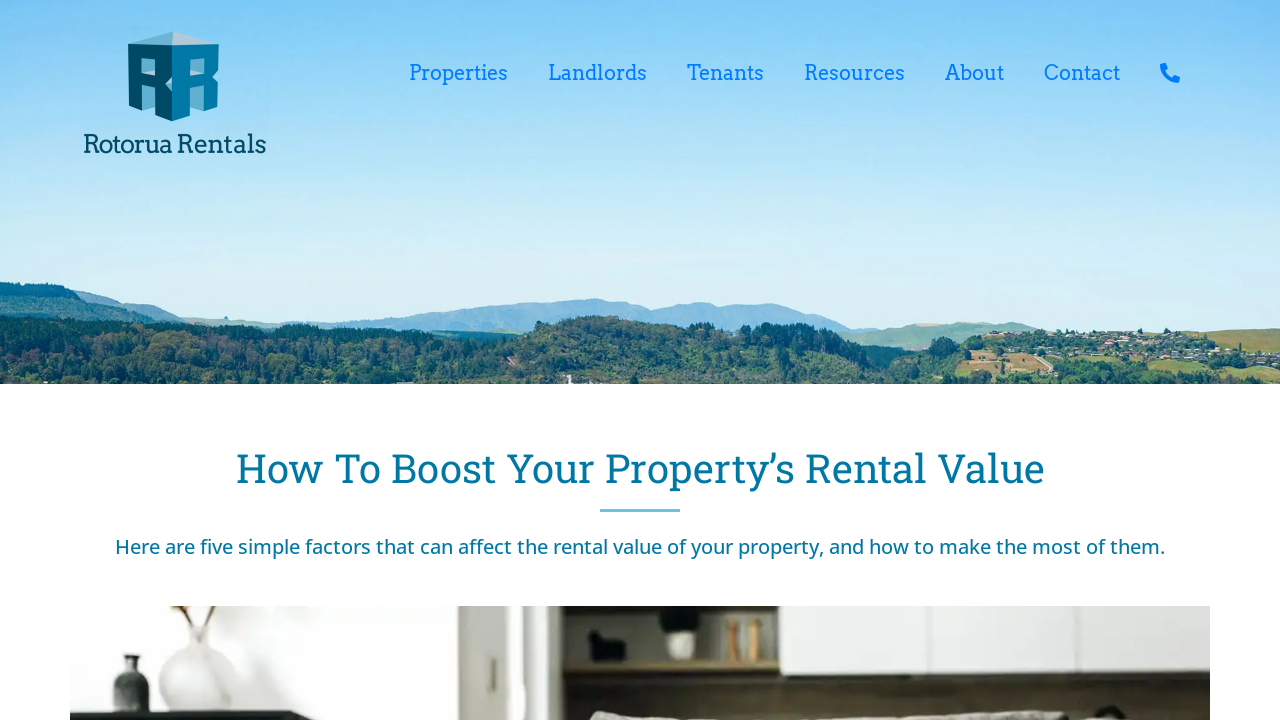What is the logo of the website?
Use the information from the image to give a detailed answer to the question.

The logo of the website is located at the top left corner of the webpage, and it is an image with the text 'RR_logo_stack'.